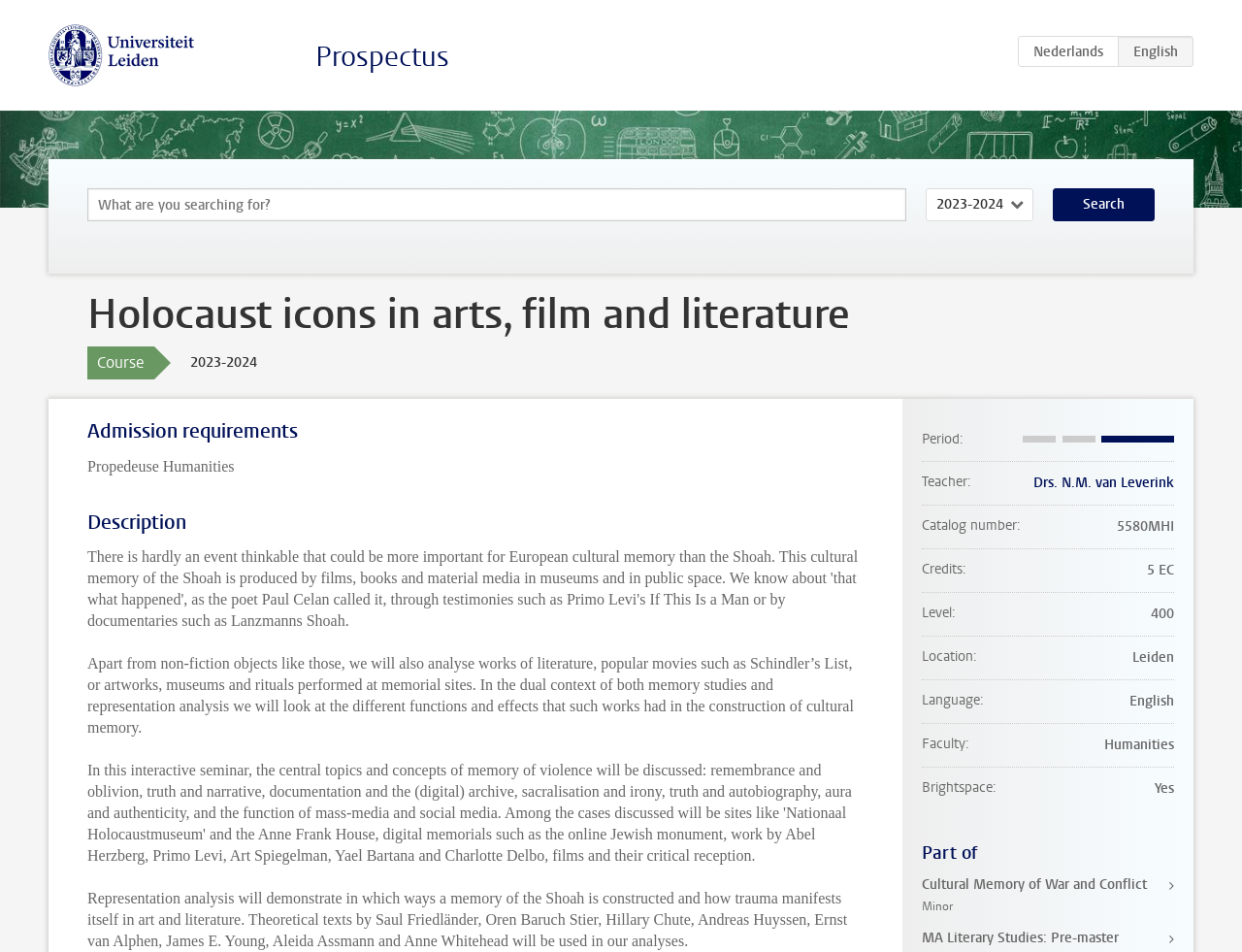Kindly determine the bounding box coordinates for the clickable area to achieve the given instruction: "Click on the 'Archive' link".

None